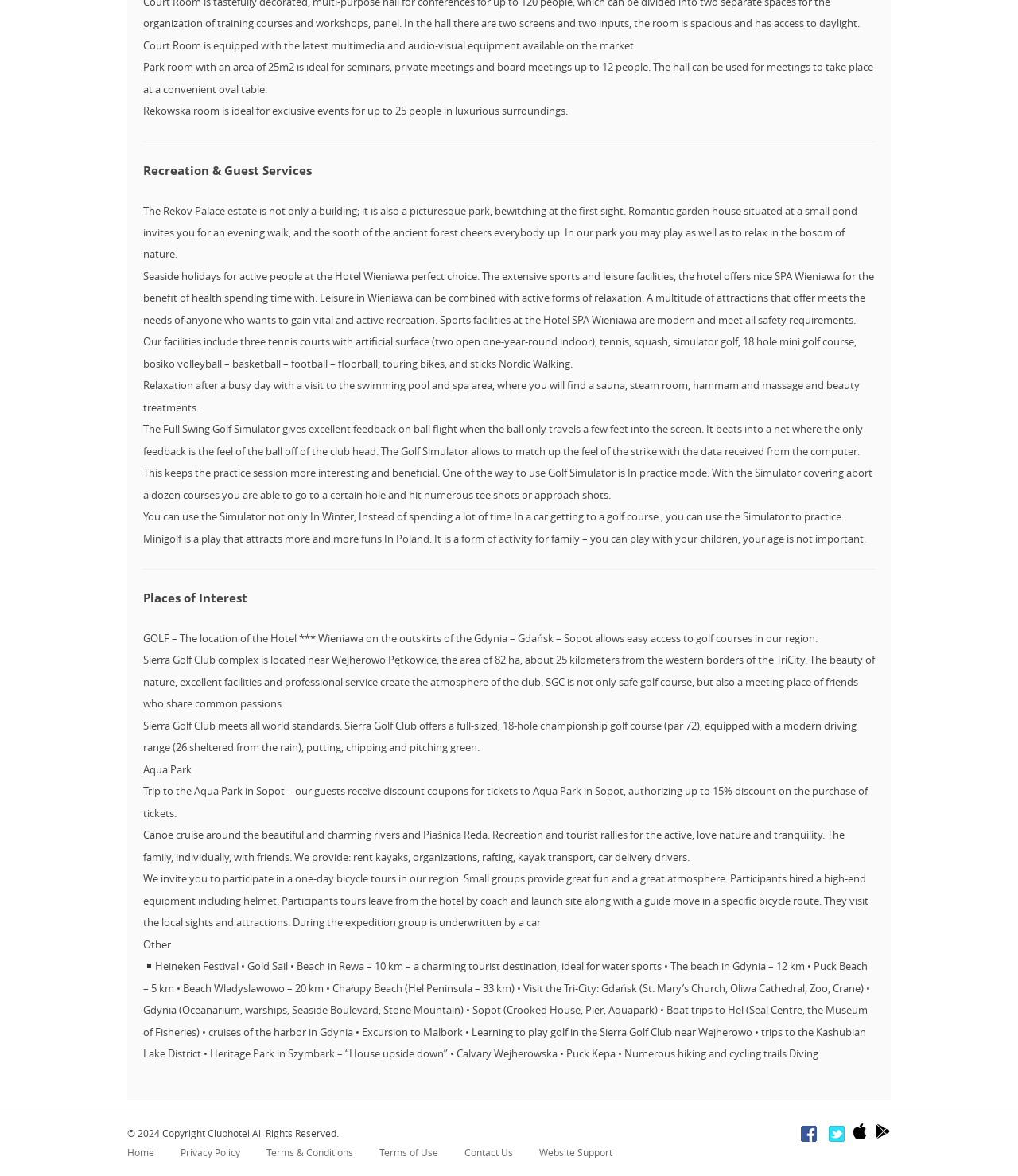Please examine the image and provide a detailed answer to the question: What is the location of the Sierra Golf Club?

The text states that the Sierra Golf Club complex is located near Wejherowo Pętkowice, about 25 kilometers from the western borders of the TriCity.